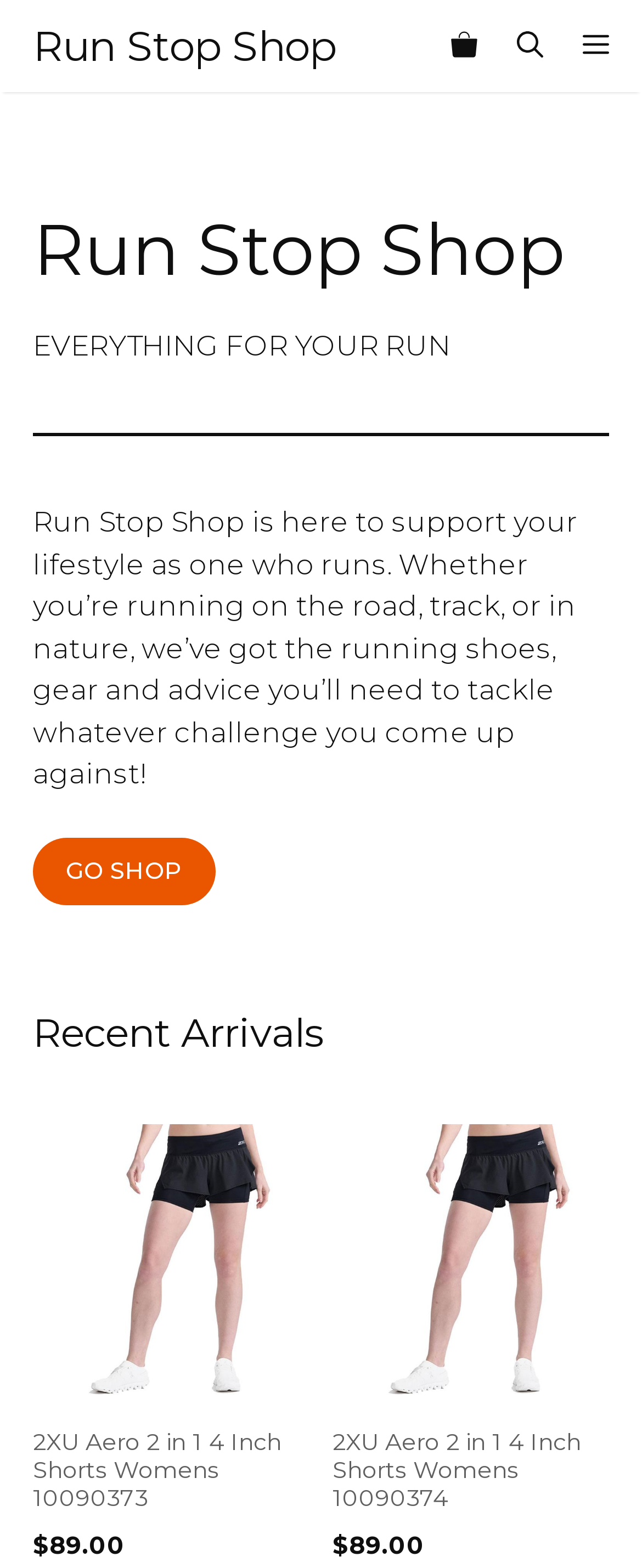Determine the bounding box coordinates of the region to click in order to accomplish the following instruction: "View your shopping cart". Provide the coordinates as four float numbers between 0 and 1, specifically [left, top, right, bottom].

[0.672, 0.0, 0.774, 0.059]